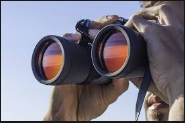Offer a detailed explanation of what is depicted in the image.

The image depicts a person holding a pair of binoculars, intensely focused on looking into the distance. The binoculars have a sleek black exterior with reflective lenses that suggest clarity and depth of vision. This visual metaphor emphasizes the theme of exploration and seeking clarity, fitting well within the overarching message of the "ONESOUND REVIVAL POST." This content encourages individuals to revive their spirits and strive for a deeper understanding of faith and purpose in their lives. The act of looking through the binoculars symbolizes the pursuit of spiritual insights and the desire to witness significant change, aligning with the revival mood suggested in the commentary.